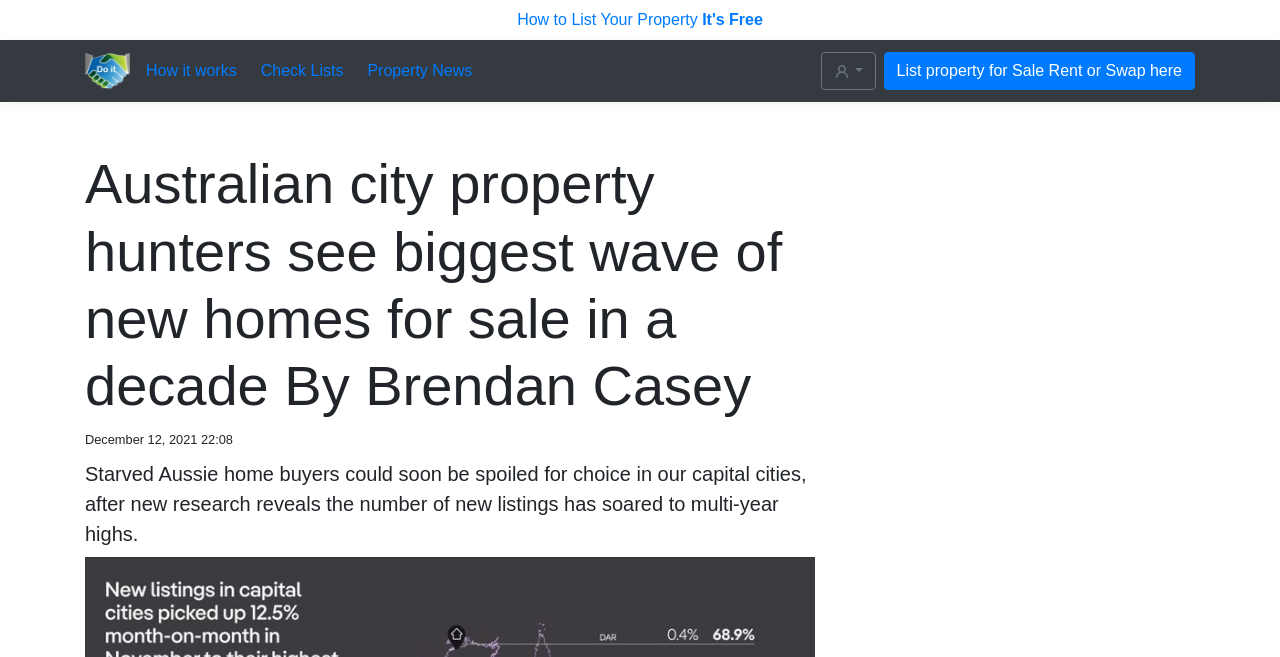Write a detailed summary of the webpage, including text, images, and layout.

The webpage appears to be a news article about the Australian property market. At the top, there is a navigation menu with five links: "How to List Your Property It's Free", "sellitswapitbuyit.com", "How it works", "Check Lists", and "Property News". The "sellitswapitbuyit.com" link is accompanied by a small image. 

Below the navigation menu, there is a prominent heading that reads "Australian city property hunters see biggest wave of new homes for sale in a decade By Brendan Casey". Next to the heading, there is a timestamp indicating that the article was published on December 12, 2021, at 22:08. 

The main content of the article is a paragraph of text that summarizes the research findings, stating that Australian home buyers may soon have more options in capital cities due to a surge in new listings. 

On the right side of the page, there is a button with a popup menu, and a call-to-action link that encourages users to "List property for Sale Rent or Swap here".